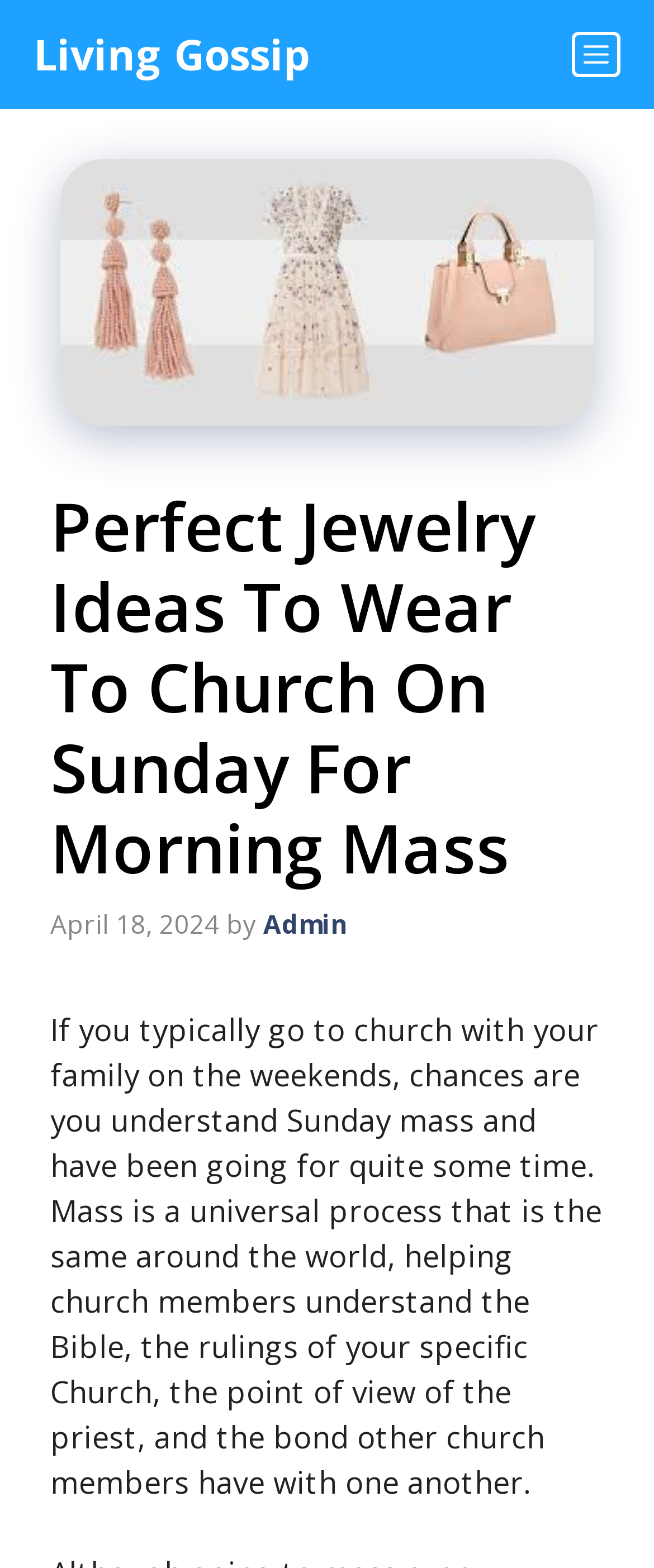Can you find the bounding box coordinates for the UI element given this description: "Menu"? Provide the coordinates as four float numbers between 0 and 1: [left, top, right, bottom].

[0.823, 0.0, 1.0, 0.069]